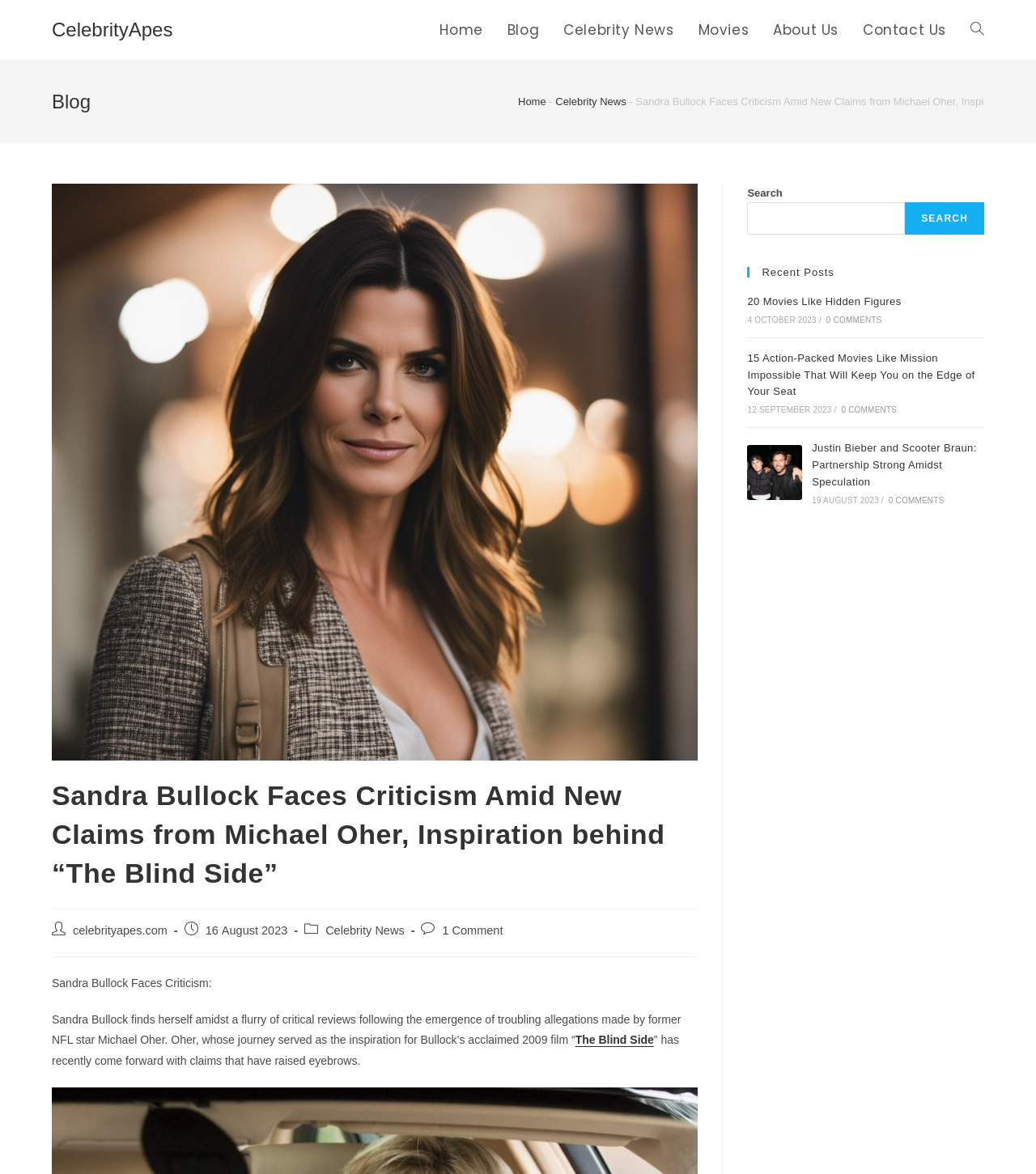Find the bounding box coordinates of the element to click in order to complete this instruction: "Click the '1 Comment' link". The bounding box coordinates must be four float numbers between 0 and 1, denoted as [left, top, right, bottom].

[0.427, 0.787, 0.485, 0.798]